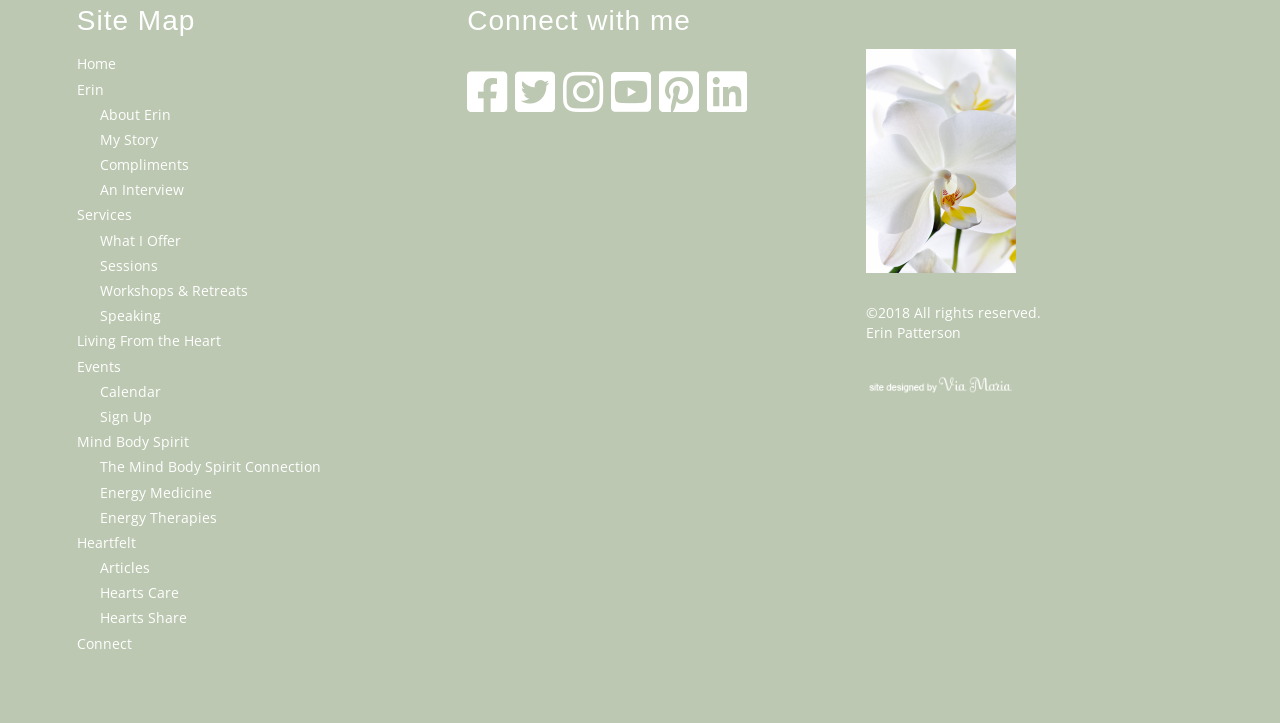Please find the bounding box coordinates of the clickable region needed to complete the following instruction: "connect with Erin on social media". The bounding box coordinates must consist of four float numbers between 0 and 1, i.e., [left, top, right, bottom].

[0.365, 0.131, 0.396, 0.157]